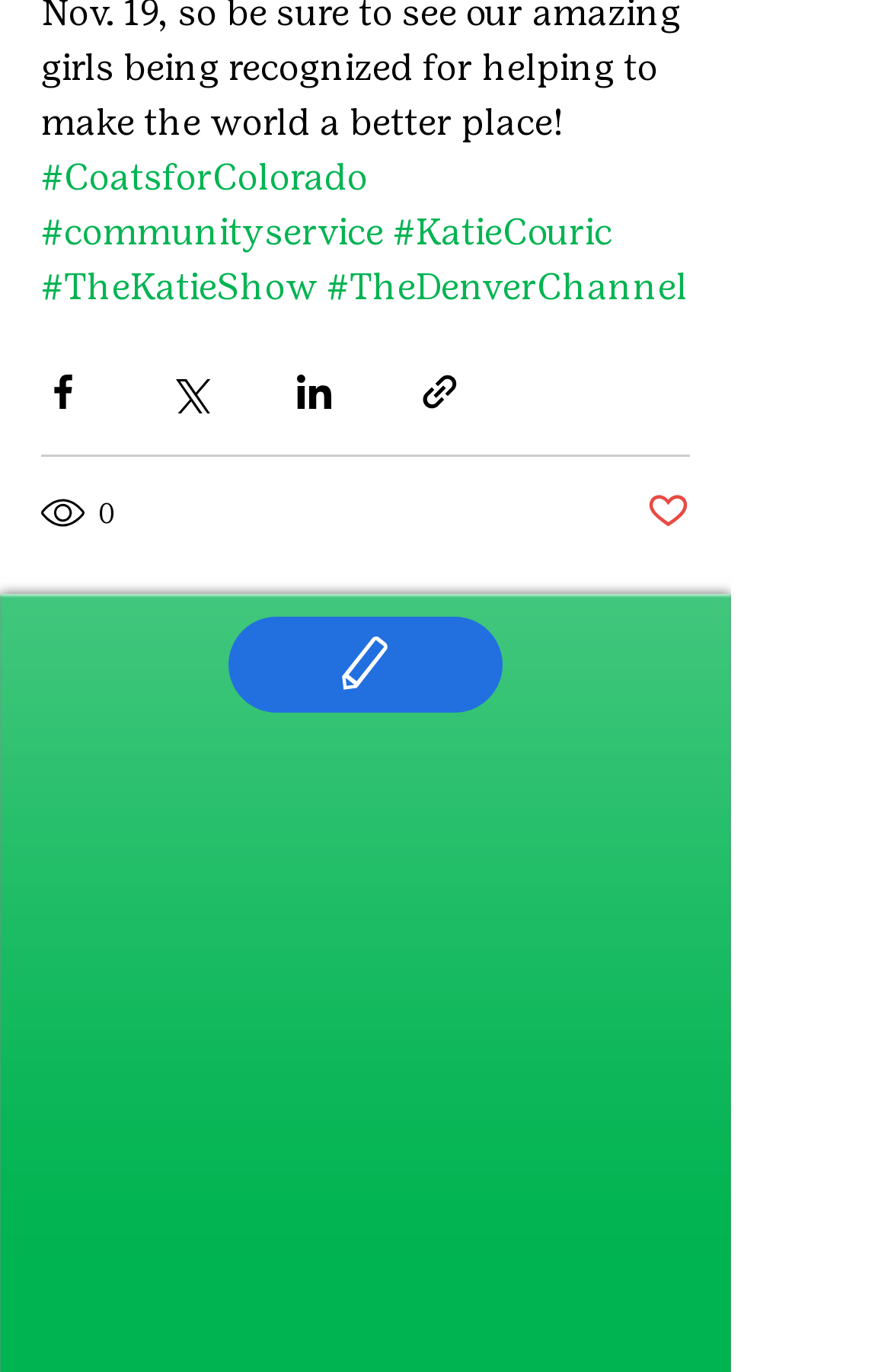Find the bounding box coordinates for the UI element whose description is: "aria-label="Share via Twitter"". The coordinates should be four float numbers between 0 and 1, in the format [left, top, right, bottom].

[0.187, 0.27, 0.236, 0.302]